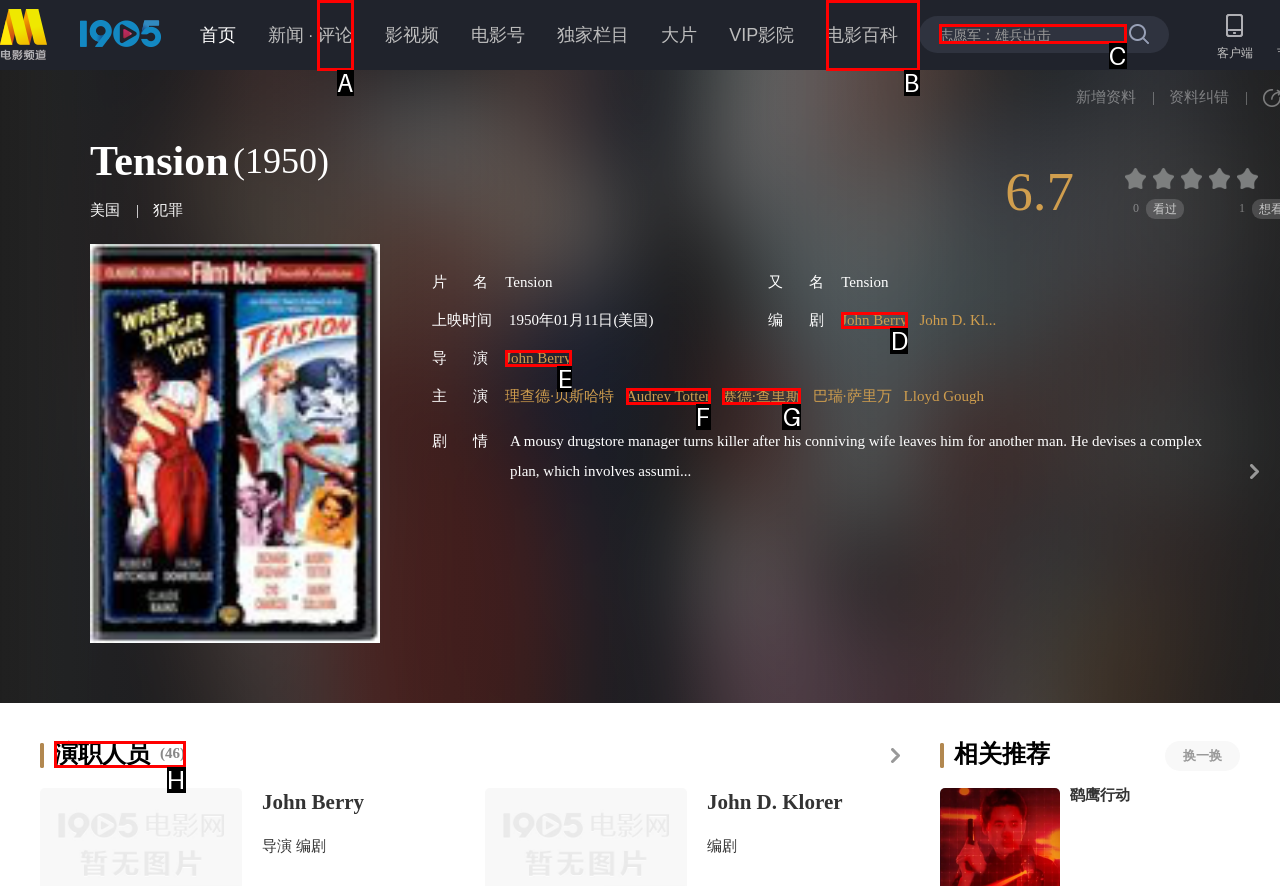Choose the letter that corresponds to the correct button to accomplish the task: search for a movie
Reply with the letter of the correct selection only.

C